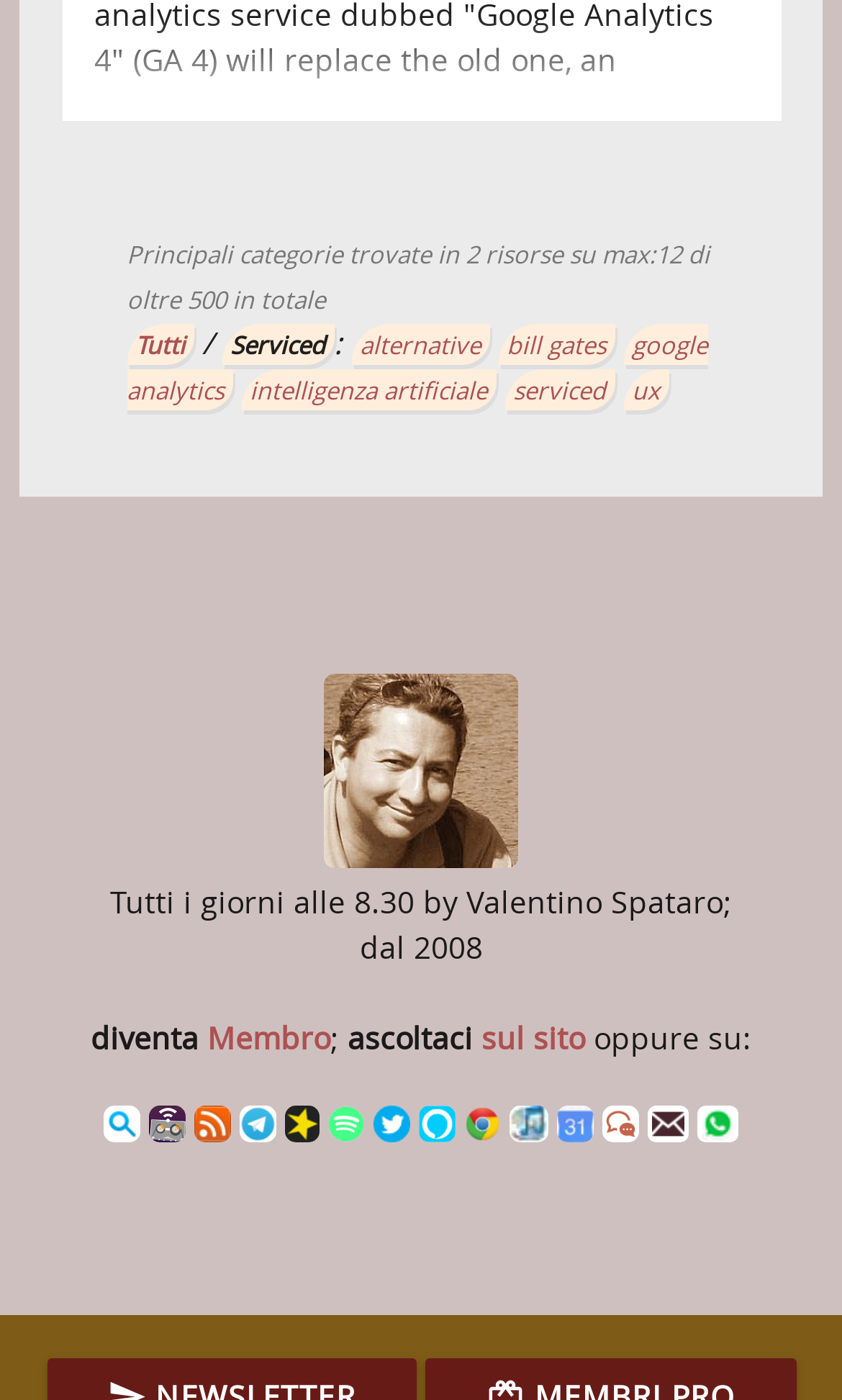Based on the image, please elaborate on the answer to the following question:
Who is the author of the podcast?

The author of the podcast can be inferred from the text 'Tutti i giorni alle 8.30 by Valentino Spataro; dal 2008' on the webpage, indicating that Valentino Spataro is the creator of the podcast.